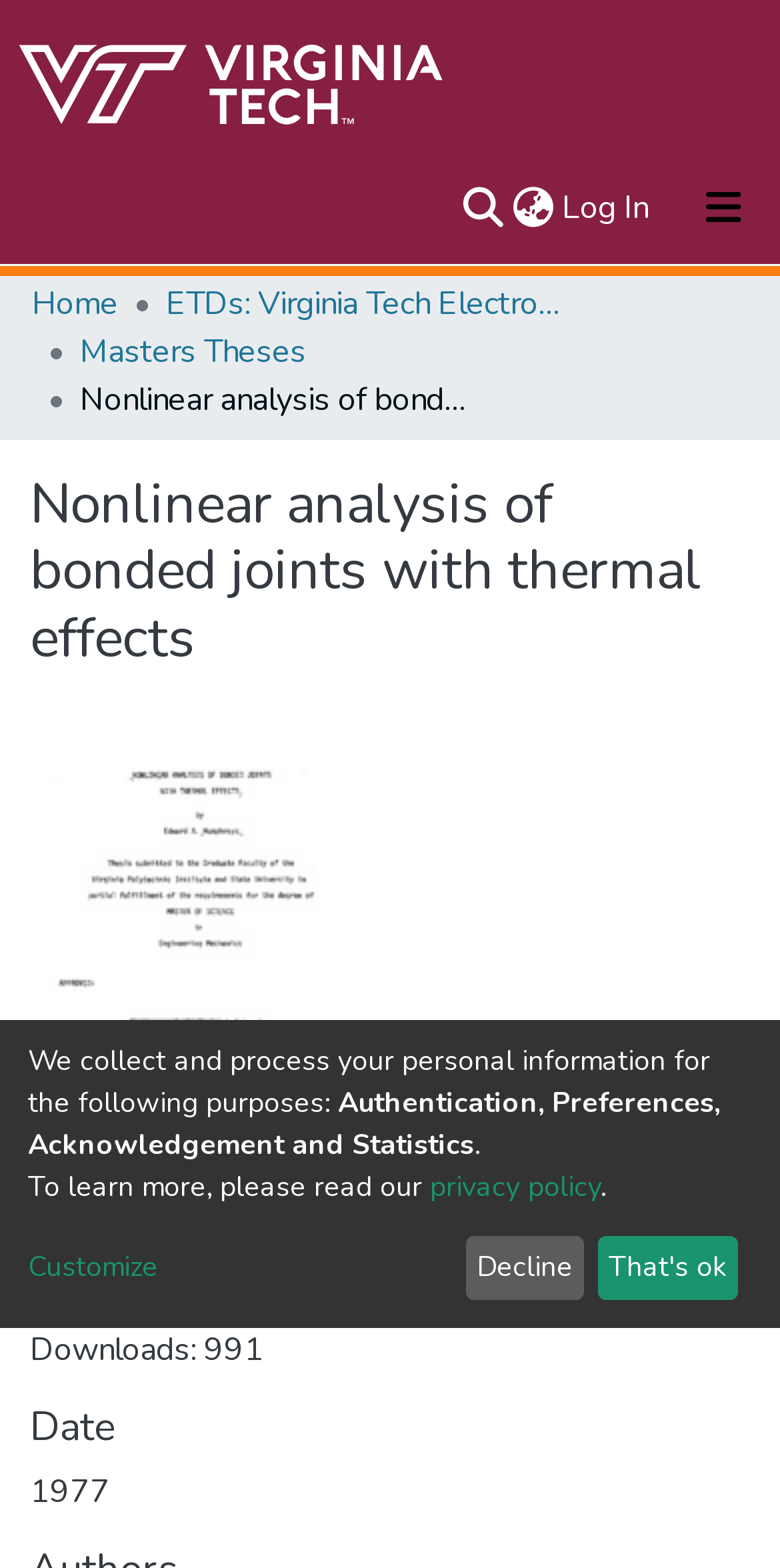Determine the main headline of the webpage and provide its text.

Nonlinear analysis of bonded joints with thermal effects